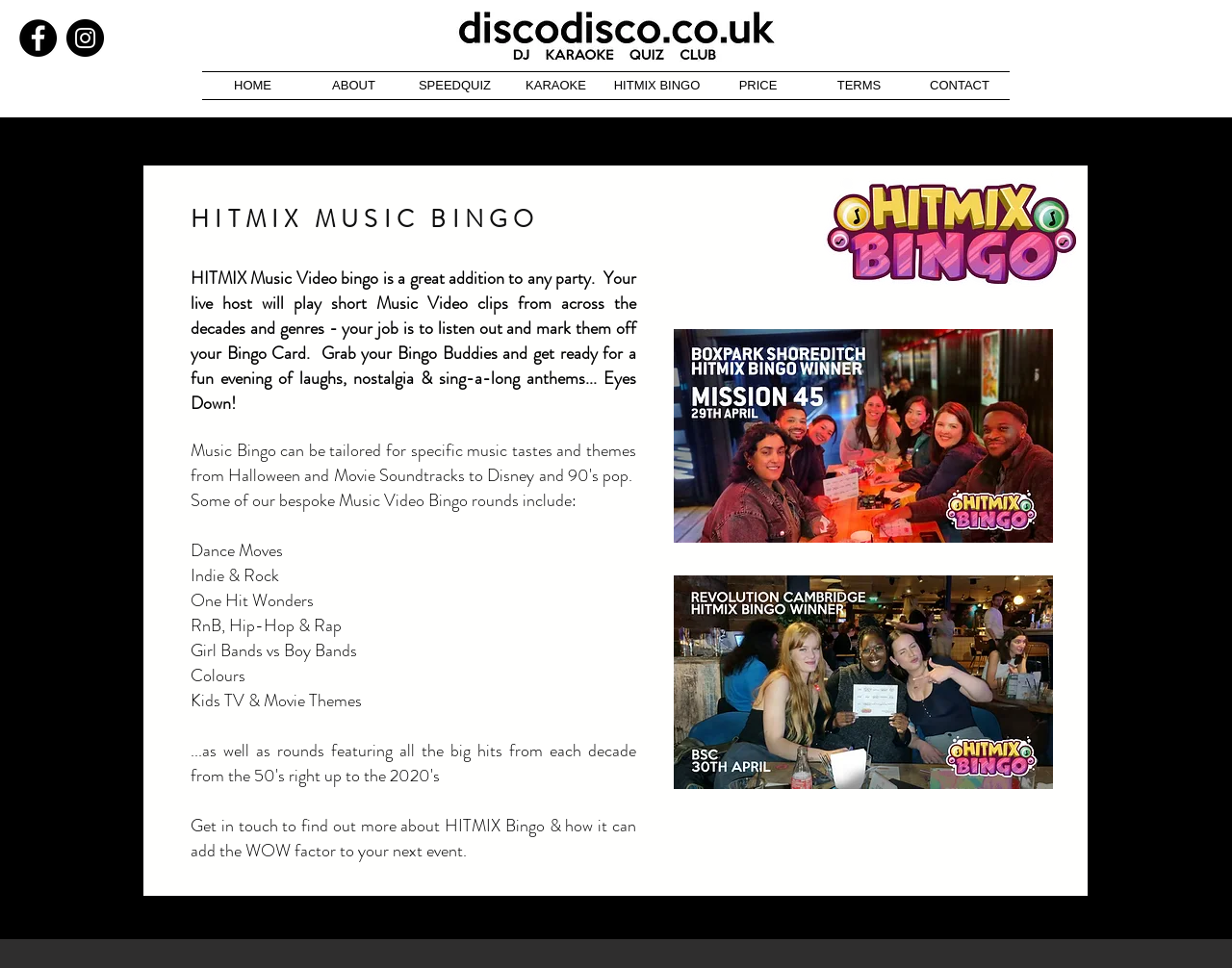Please locate the UI element described by "aria-label="Instagram - Black Circle"" and provide its bounding box coordinates.

[0.054, 0.02, 0.084, 0.059]